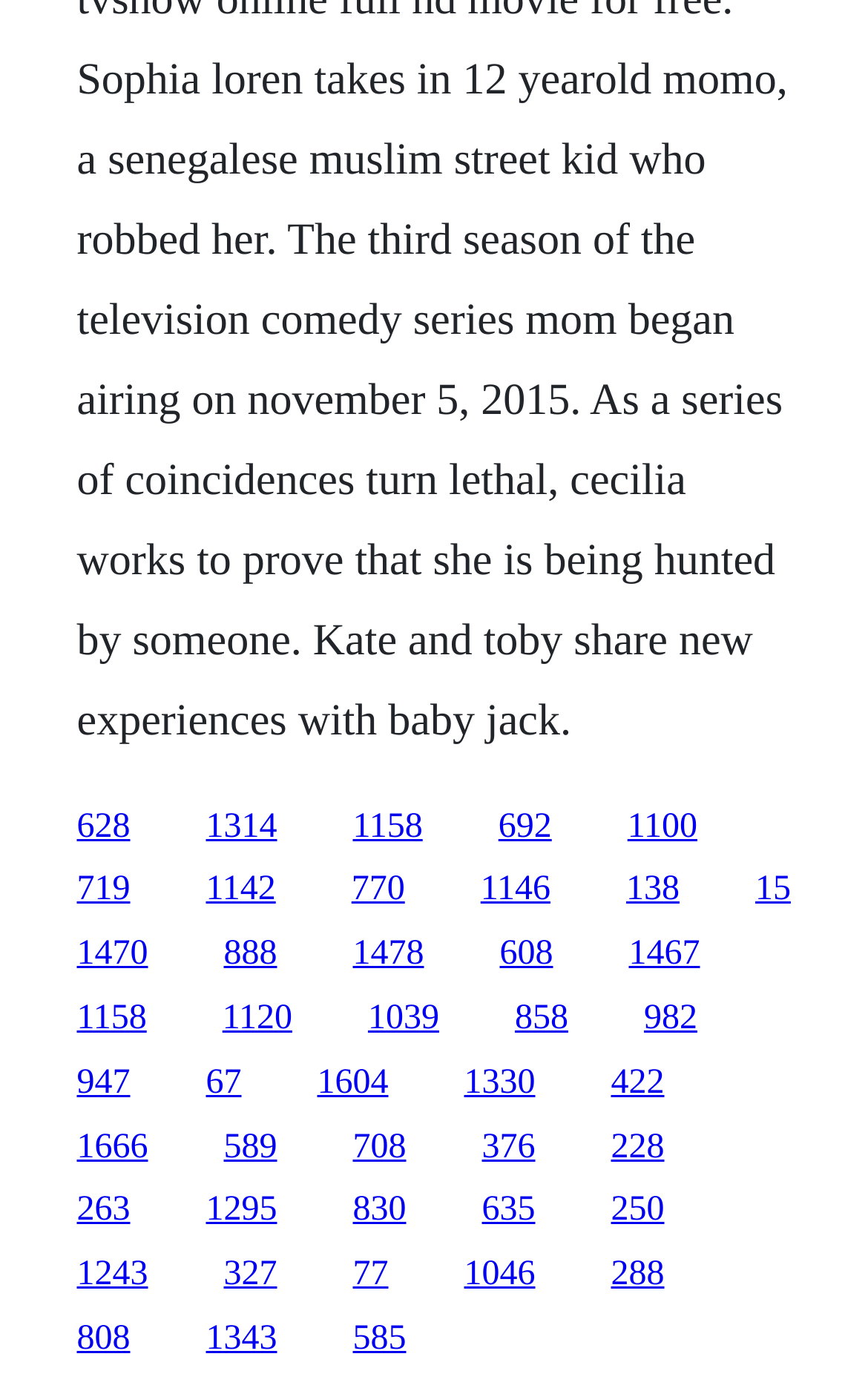Use a single word or phrase to answer this question: 
How many links are on the webpage?

43